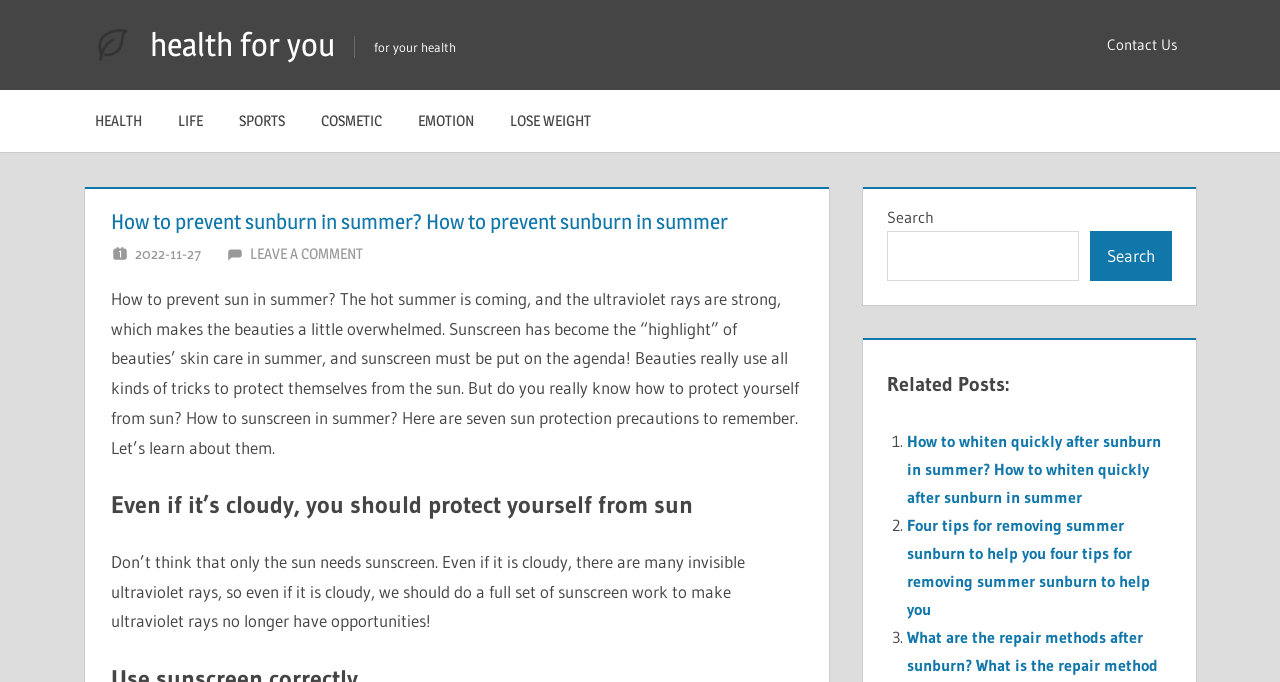Given the element description Contact Us, identify the bounding box coordinates for the UI element on the webpage screenshot. The format should be (top-left x, top-left y, bottom-right x, bottom-right y), with values between 0 and 1.

[0.851, 0.025, 0.934, 0.107]